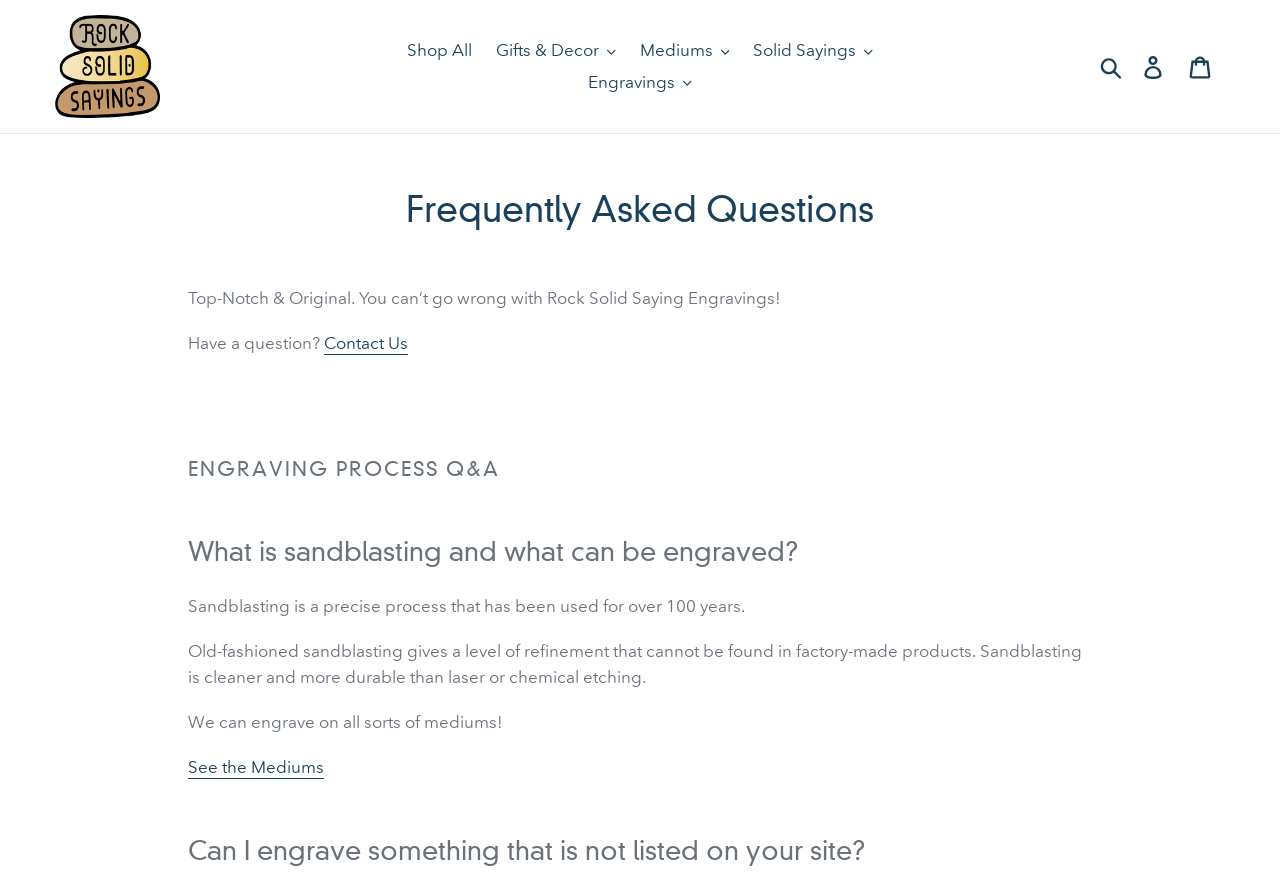Given the element description parent_node: ABOUT US, identify the bounding box coordinates for the UI element on the webpage screenshot. The format should be (top-left x, top-left y, bottom-right x, bottom-right y), with values between 0 and 1.

None